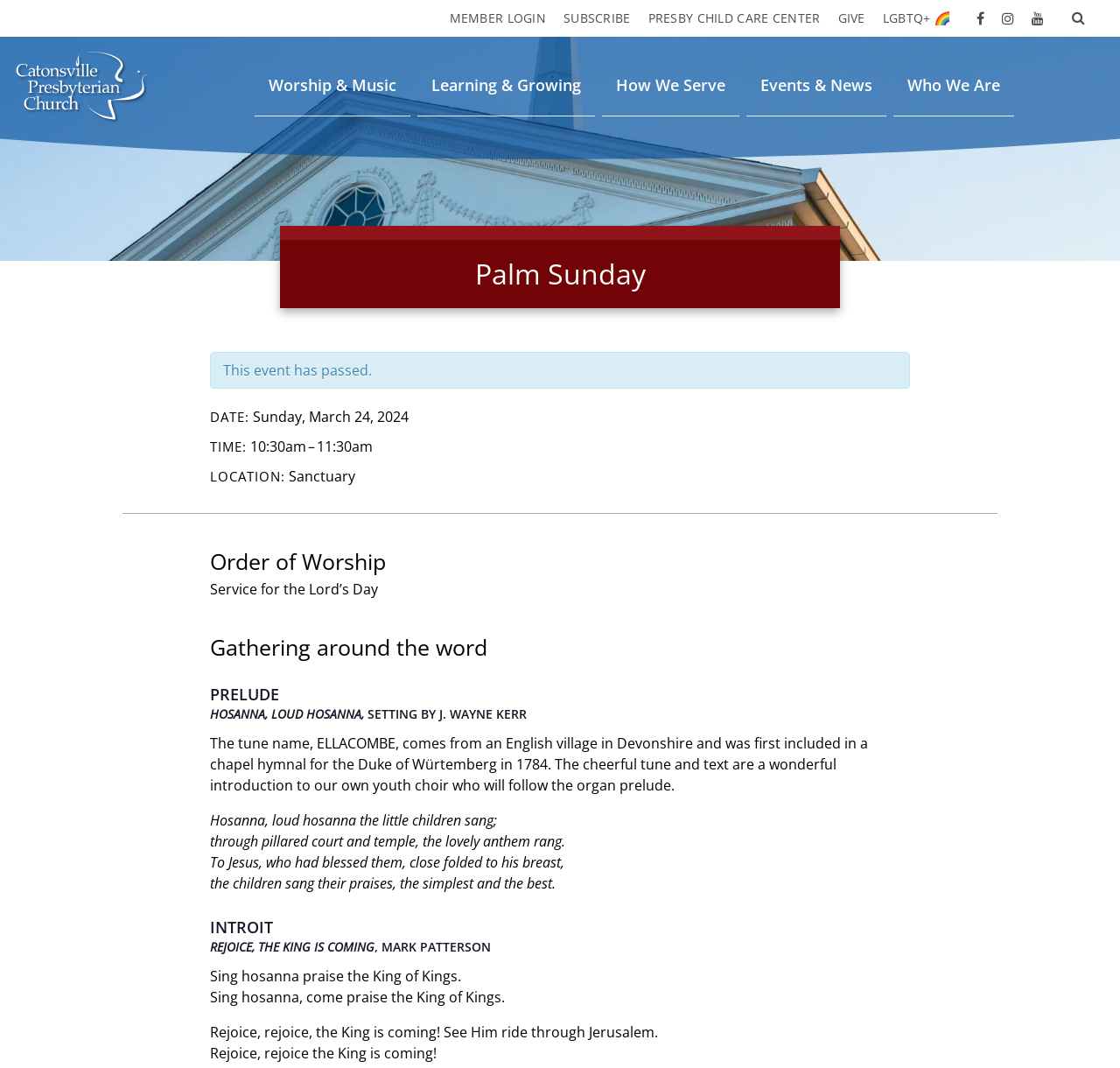Pinpoint the bounding box coordinates of the area that should be clicked to complete the following instruction: "Contact Bath Crest for a quote". The coordinates must be given as four float numbers between 0 and 1, i.e., [left, top, right, bottom].

None